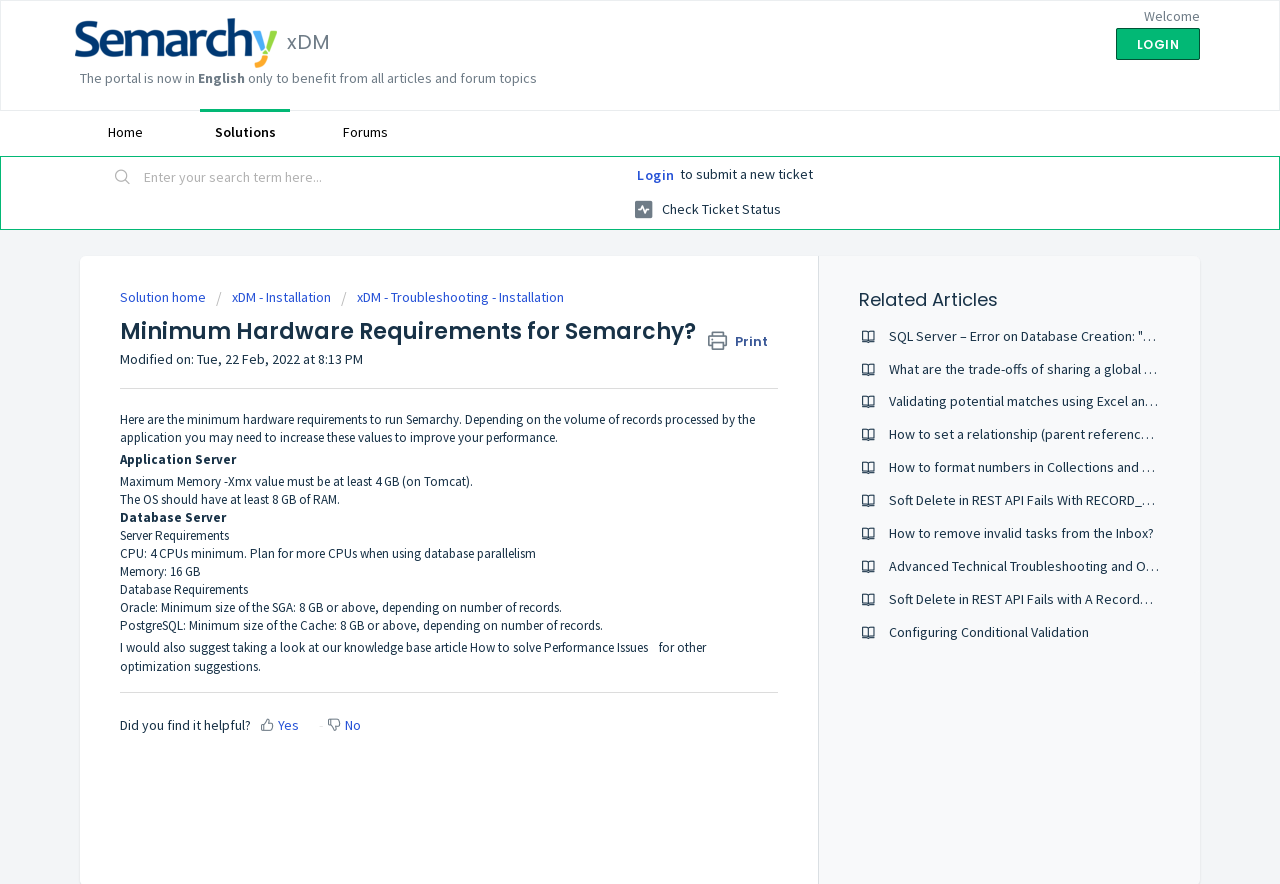How many CPUs are recommended for the database server?
Please analyze the image and answer the question with as much detail as possible.

The webpage provides the minimum hardware requirements for Semarchy, and under the 'Database Server' section, it is stated that the 'CPU: 4 CPUs minimum. Plan for more CPUs when using database parallelism.' Therefore, at least 4 CPUs are recommended for the database server.